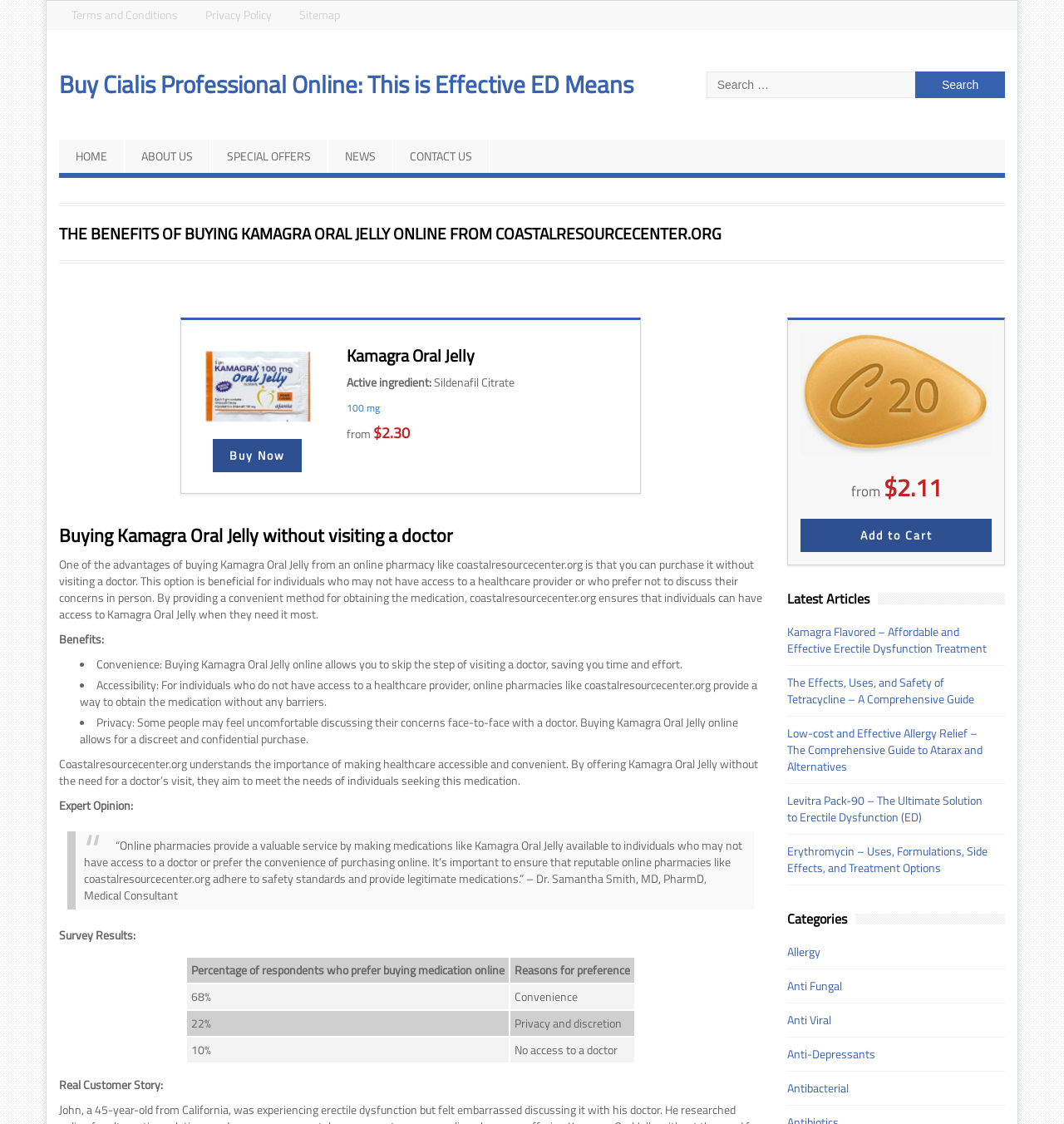Locate the bounding box coordinates of the area where you should click to accomplish the instruction: "View the article about Discovery Plus on Verizon".

None